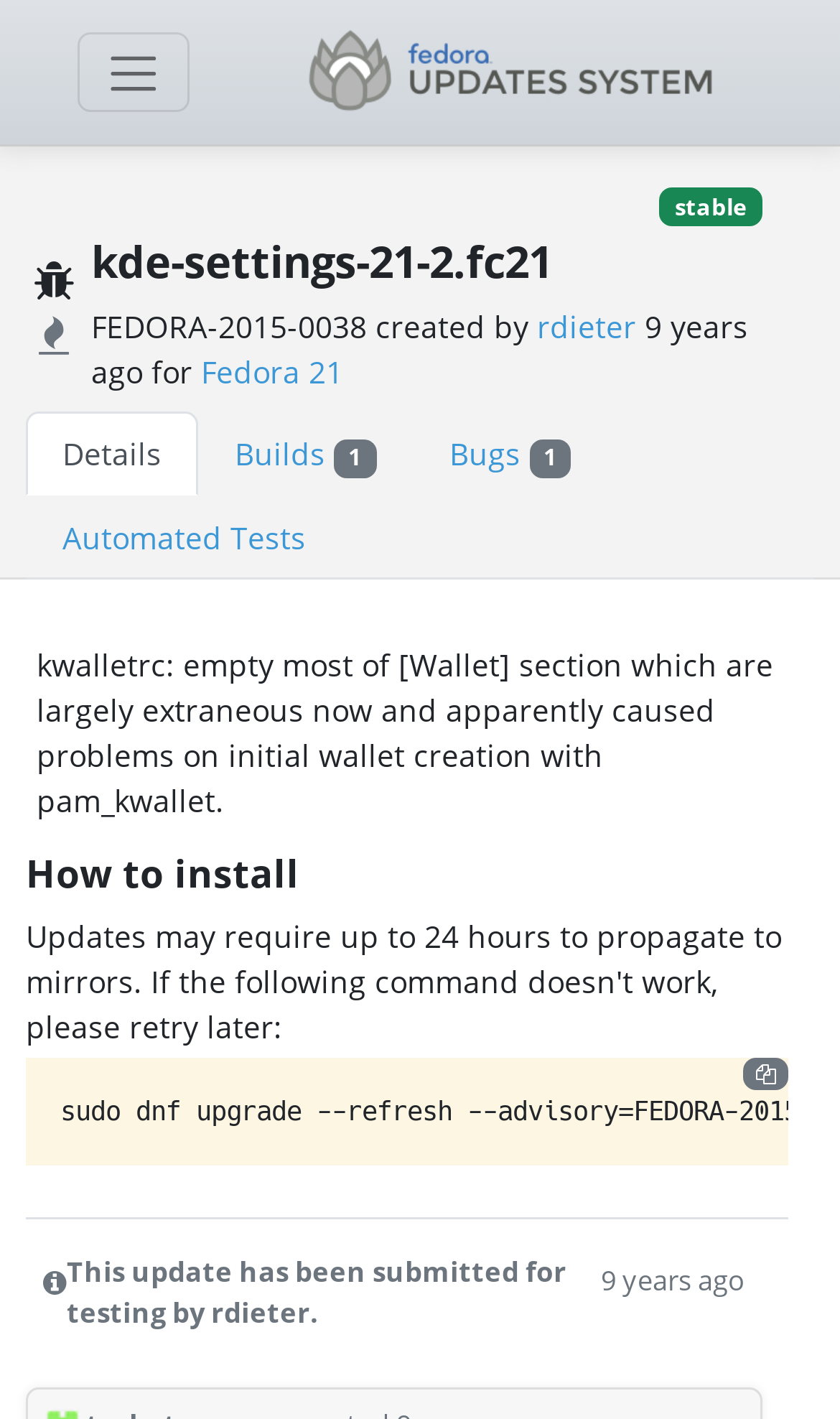Who created the update?
From the screenshot, provide a brief answer in one word or phrase.

rdieter